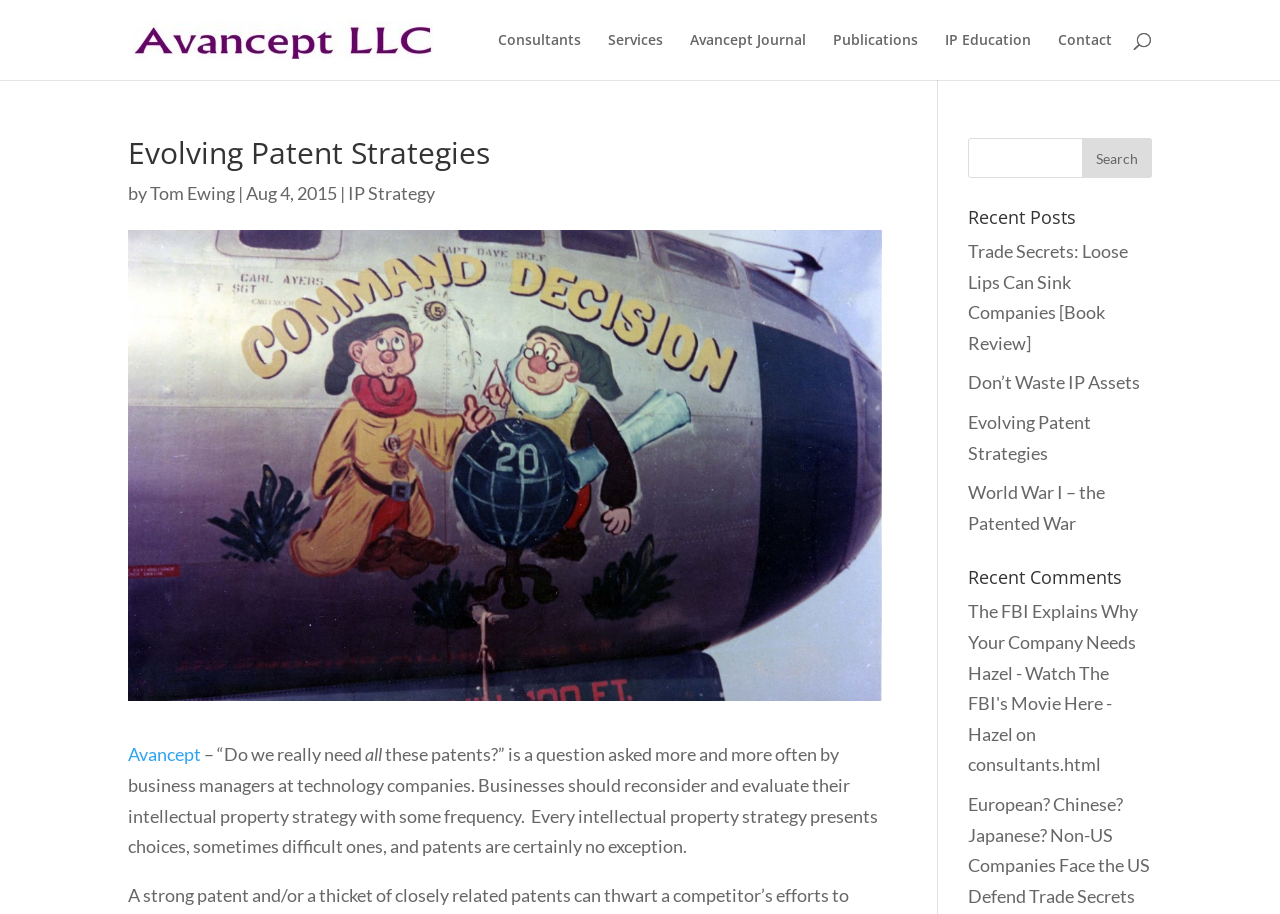Determine the bounding box coordinates for the UI element with the following description: "consultants.html". The coordinates should be four float numbers between 0 and 1, represented as [left, top, right, bottom].

[0.756, 0.824, 0.86, 0.848]